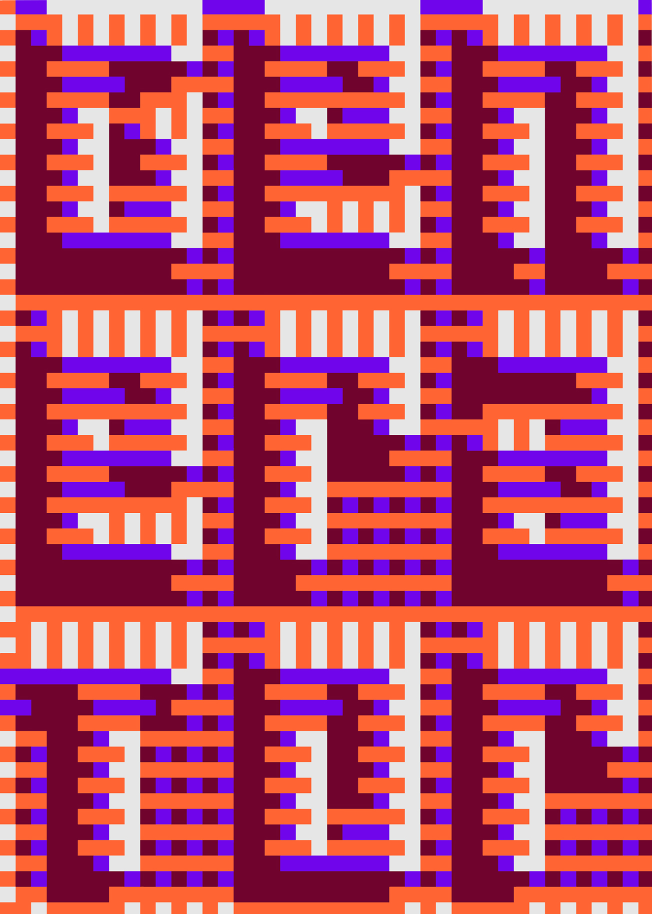What year was the 'Generator' exhibition held?
Using the visual information, respond with a single word or phrase.

2015